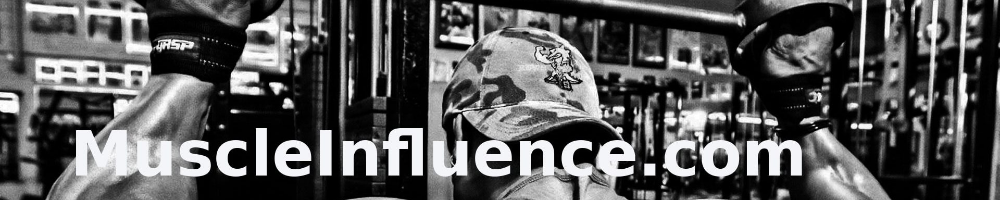Use a single word or phrase to answer the question:
What is the individual in the image wearing on their head?

Camouflage hat